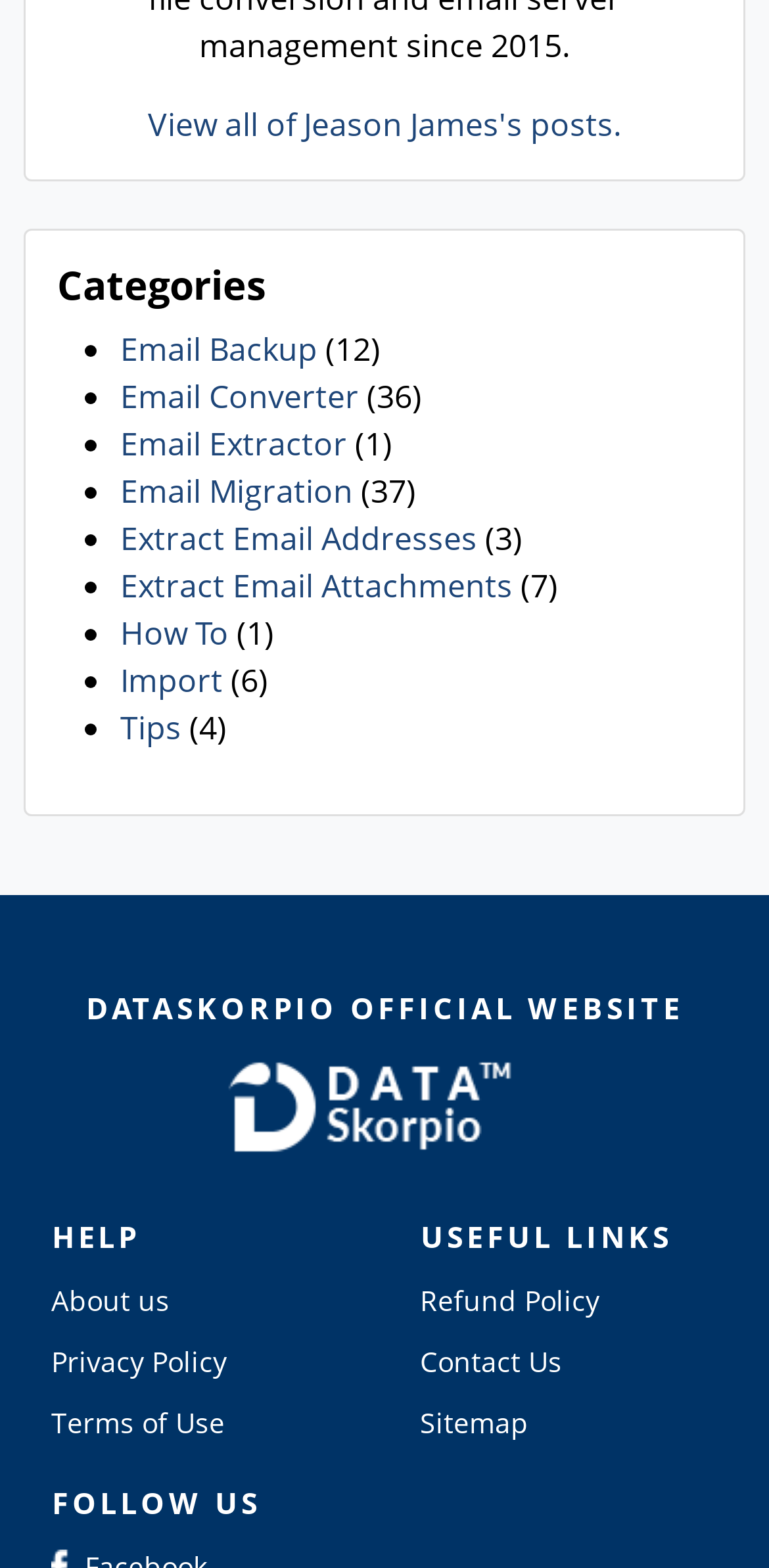Extract the bounding box of the UI element described as: "alt="logo"".

[0.294, 0.679, 0.665, 0.726]